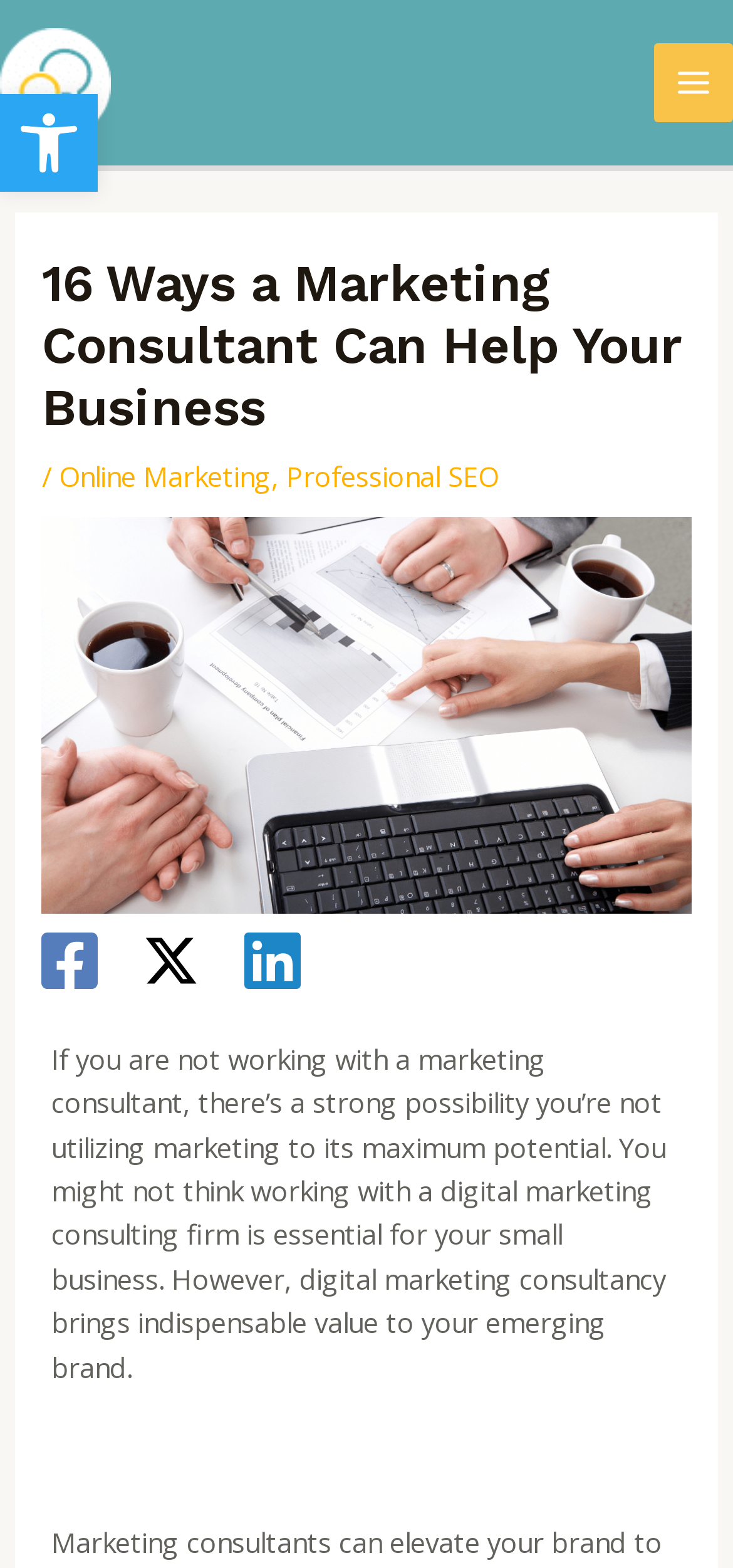What is the position of the 'MAIN MENU' button?
Please answer the question with a detailed response using the information from the screenshot.

The 'MAIN MENU' button is located at the top-right corner of the webpage, with its bounding box coordinates being [0.893, 0.028, 1.0, 0.078].